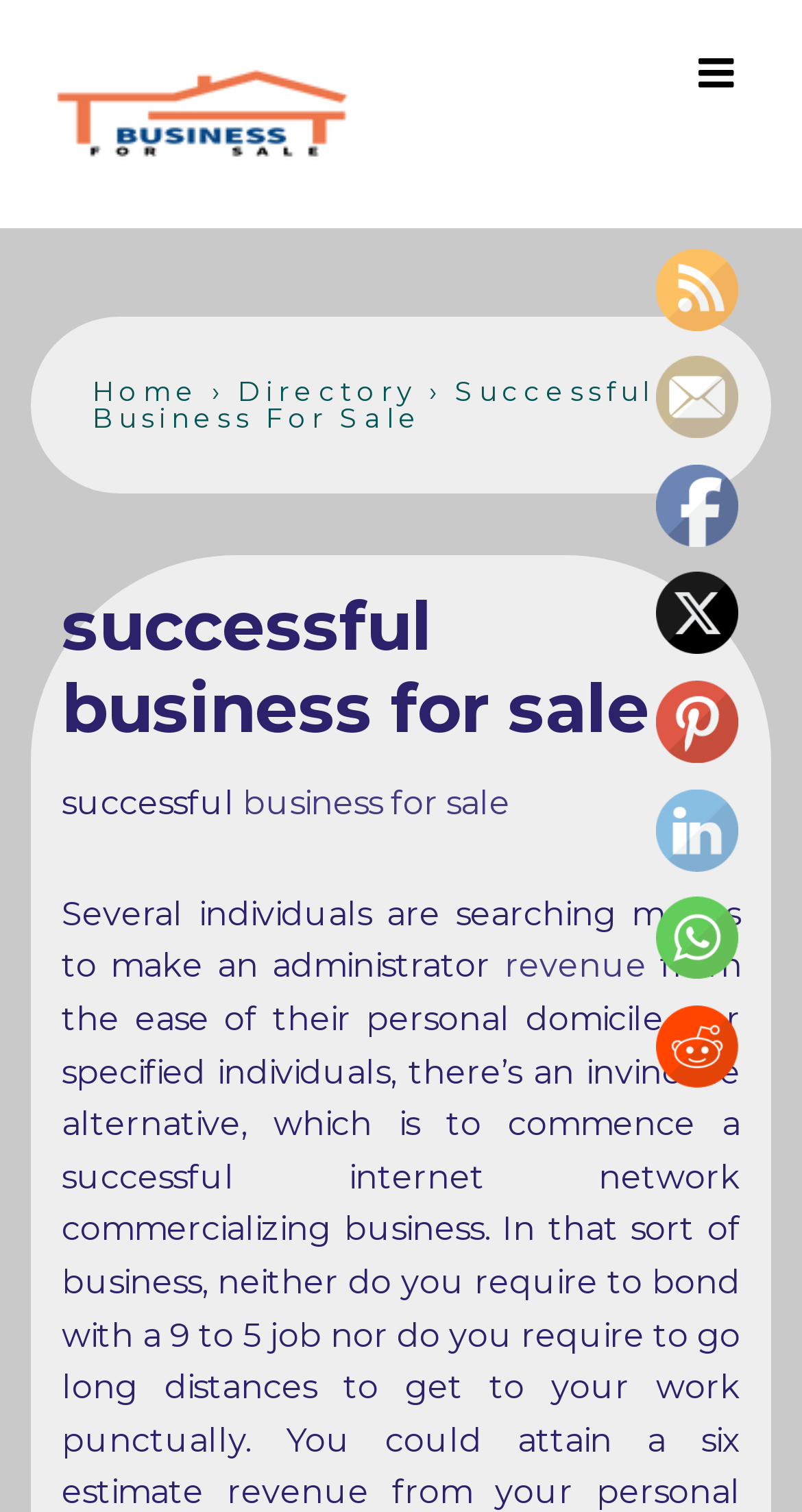Please answer the following query using a single word or phrase: 
What is the topic of the webpage content?

Business for sale